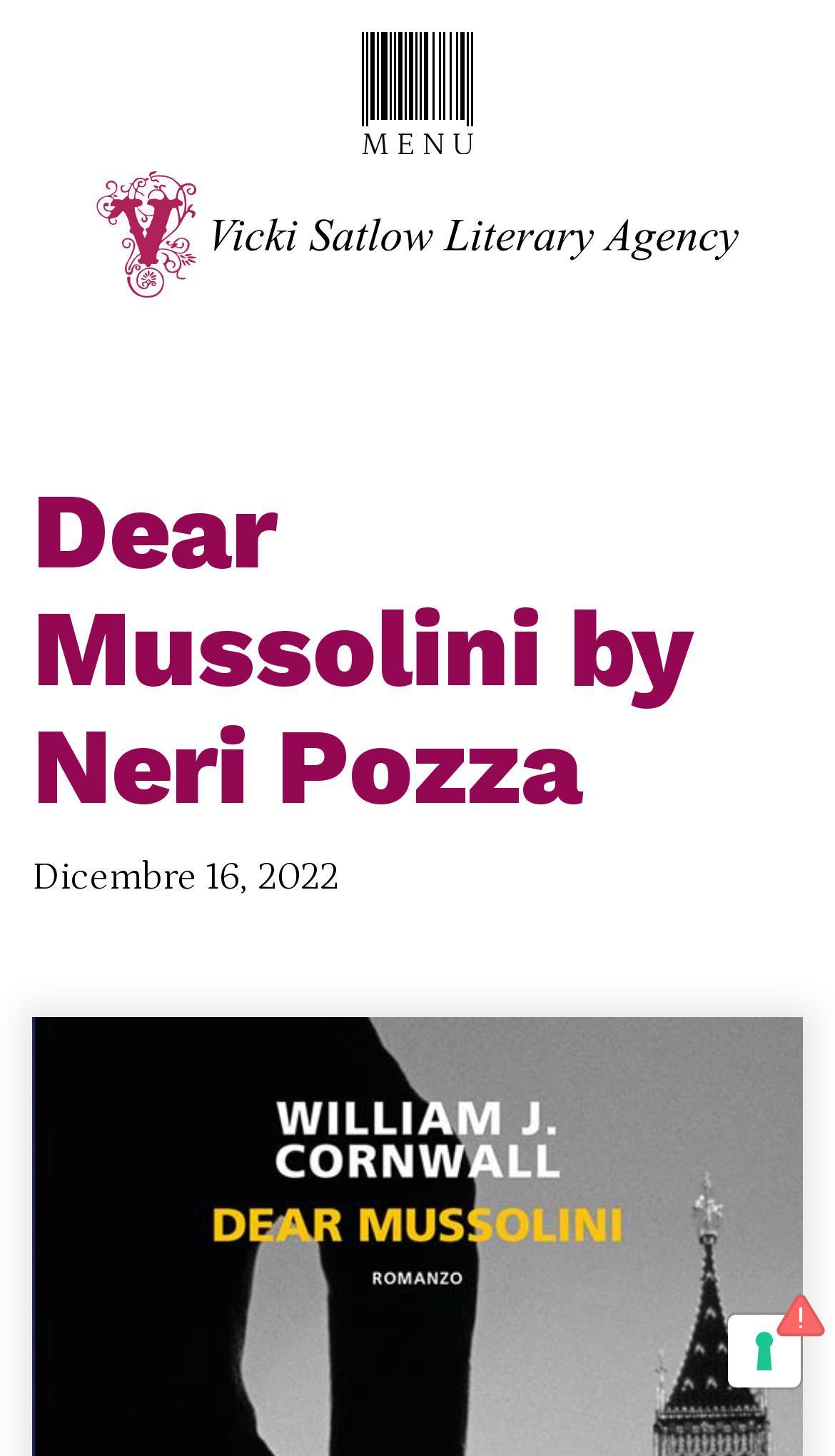Can you determine the main header of this webpage?

Dear Mussolini by Neri Pozza